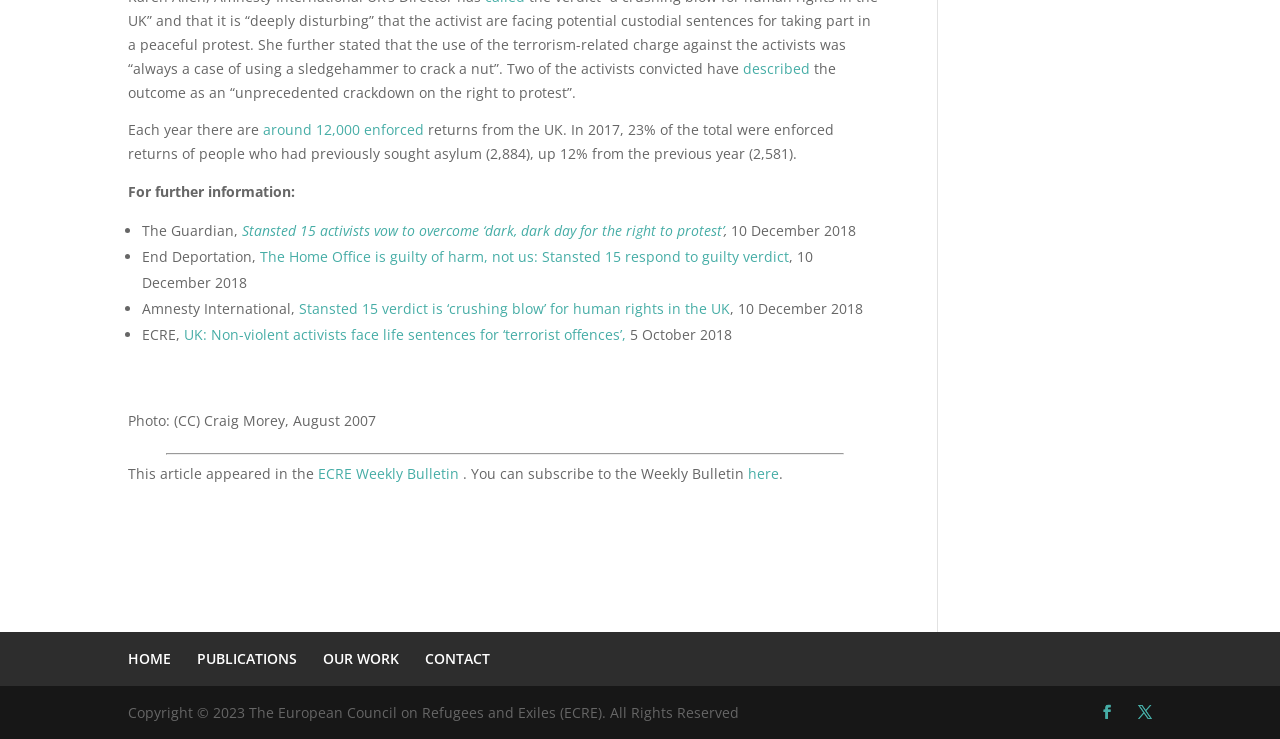Locate the UI element described by ECRE Weekly Bulletin and provide its bounding box coordinates. Use the format (top-left x, top-left y, bottom-right x, bottom-right y) with all values as floating point numbers between 0 and 1.

[0.248, 0.628, 0.362, 0.654]